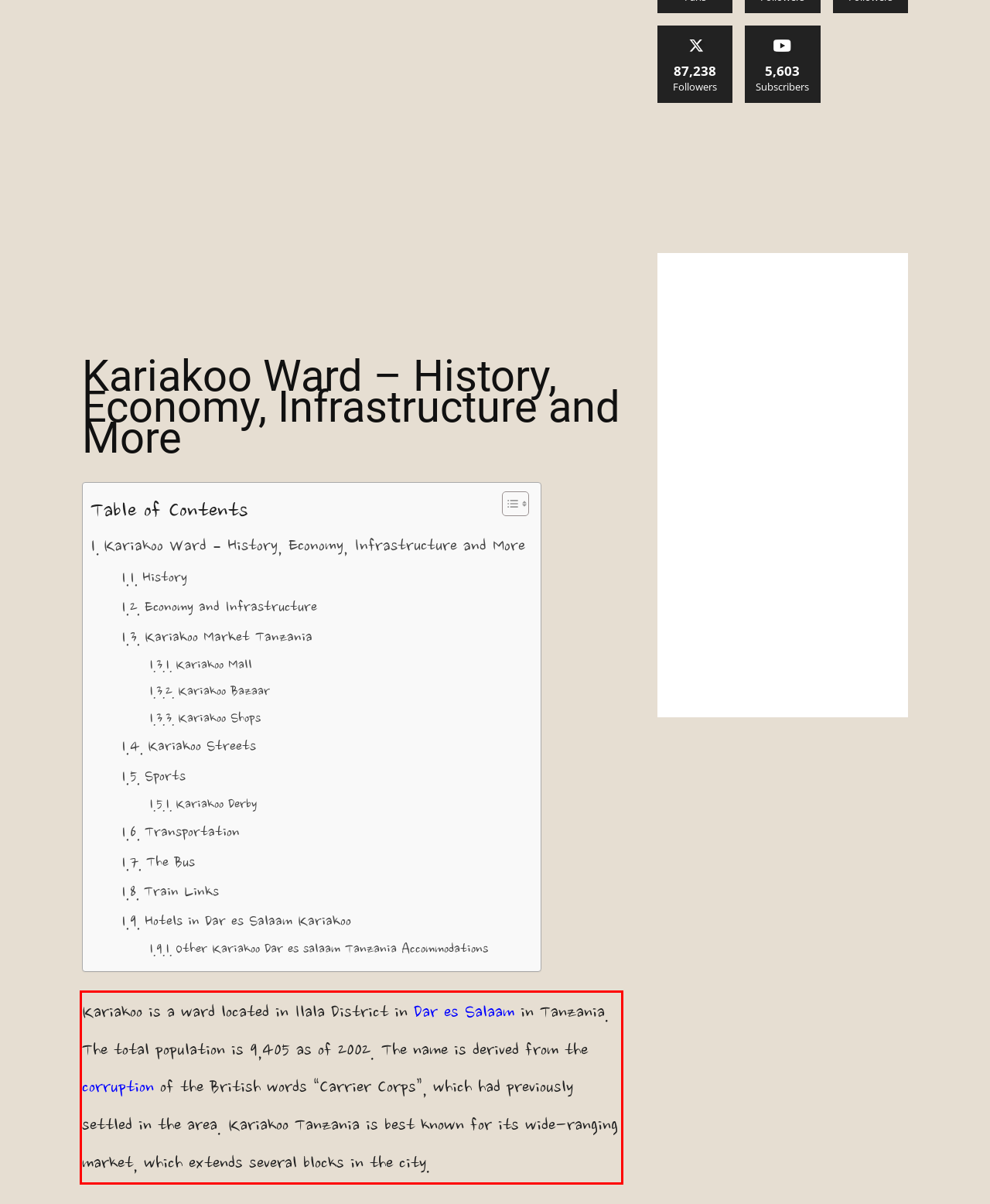You are provided with a screenshot of a webpage featuring a red rectangle bounding box. Extract the text content within this red bounding box using OCR.

Kariakoo is a ward located in Ilala District in Dar es Salaam in Tanzania. The total population is 9,405 as of 2002. The name is derived from the corruption of the British words “Carrier Corps”, which had previously settled in the area. Kariakoo Tanzania is best known for its wide-ranging market, which extends several blocks in the city.